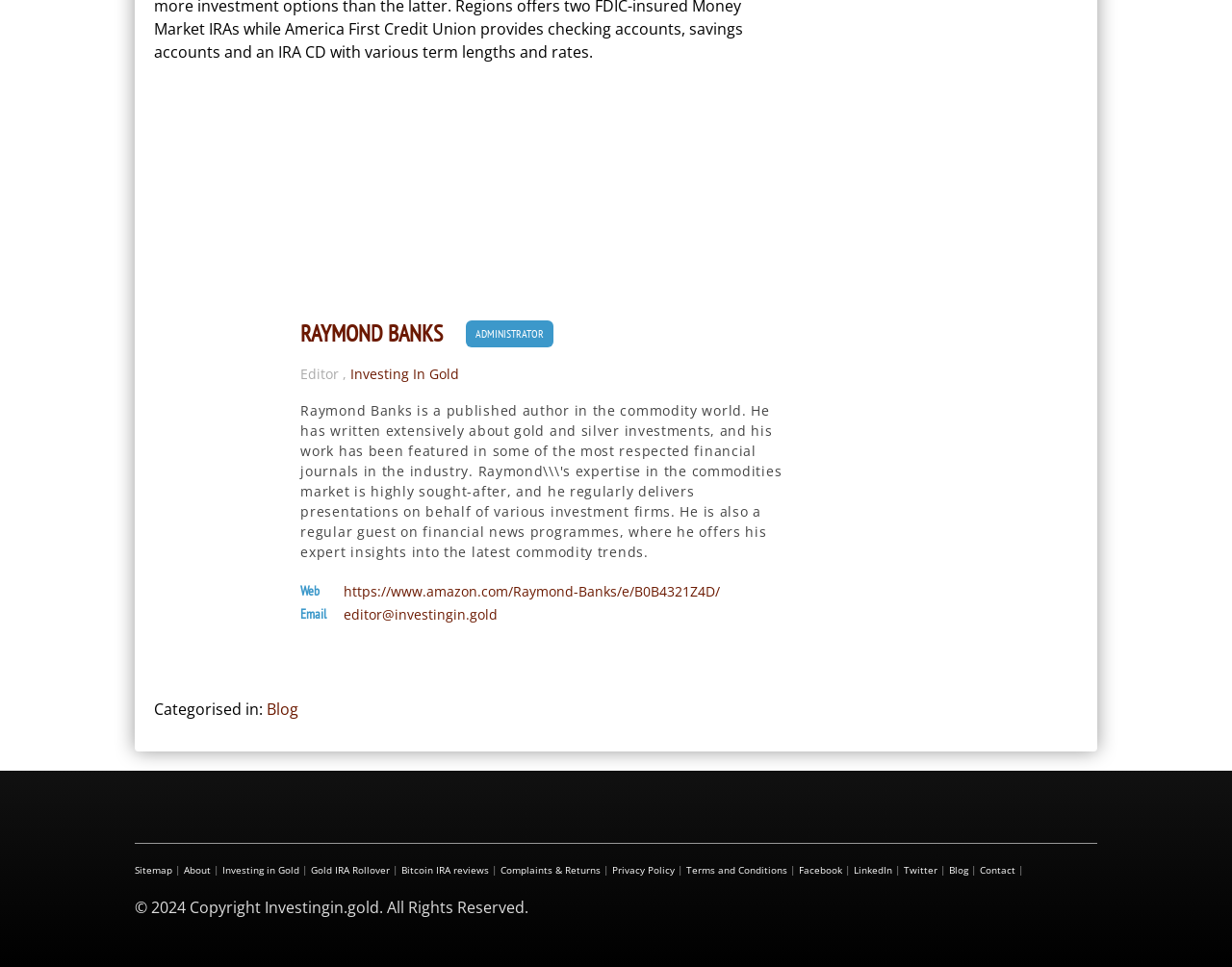Please mark the bounding box coordinates of the area that should be clicked to carry out the instruction: "Open the link to the editor's email".

[0.279, 0.629, 0.404, 0.643]